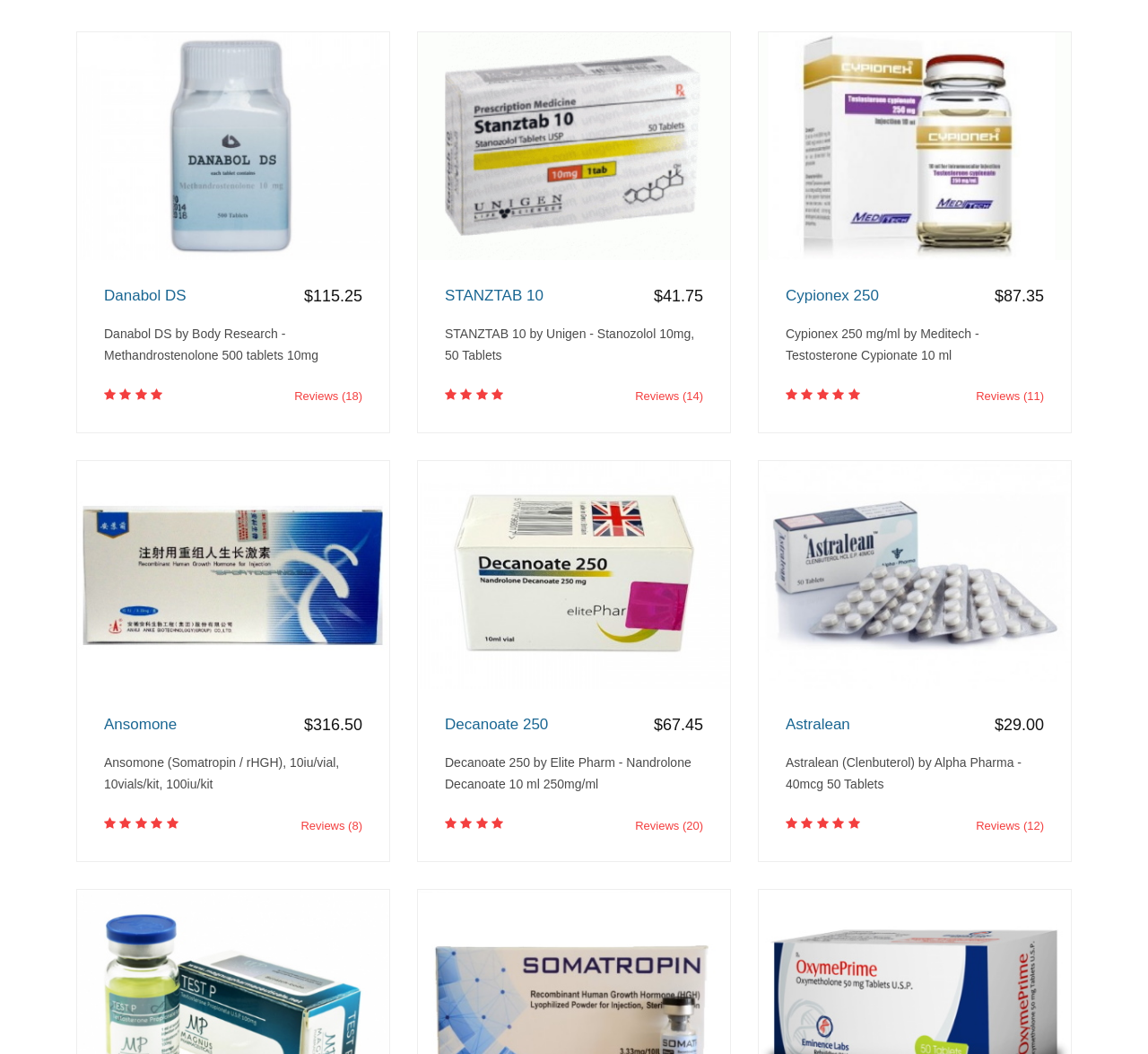Find the bounding box of the UI element described as follows: "Ansomone".

[0.091, 0.679, 0.316, 0.696]